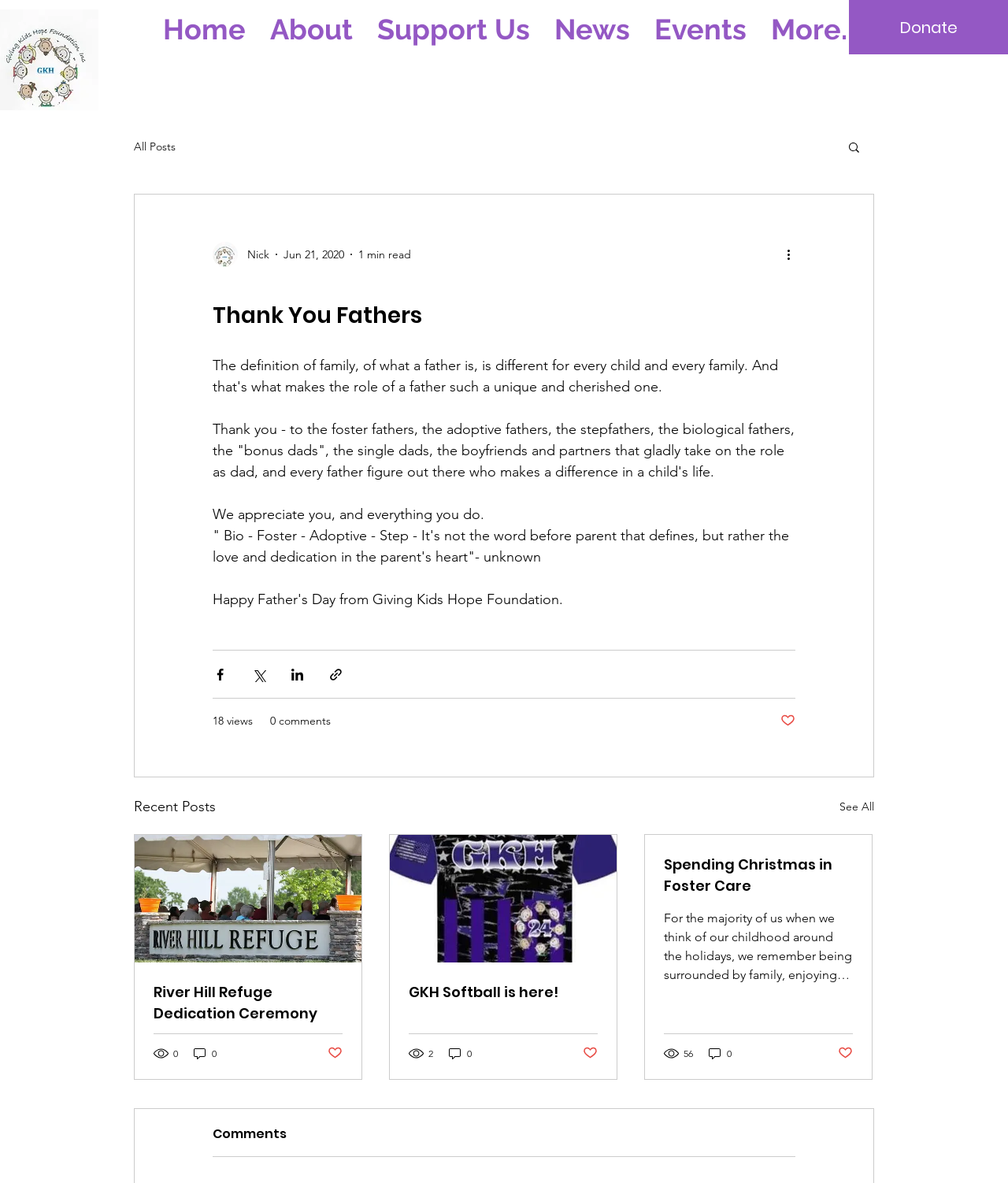Identify the bounding box coordinates of the region that should be clicked to execute the following instruction: "Click the Donate button".

[0.842, 0.0, 1.0, 0.046]